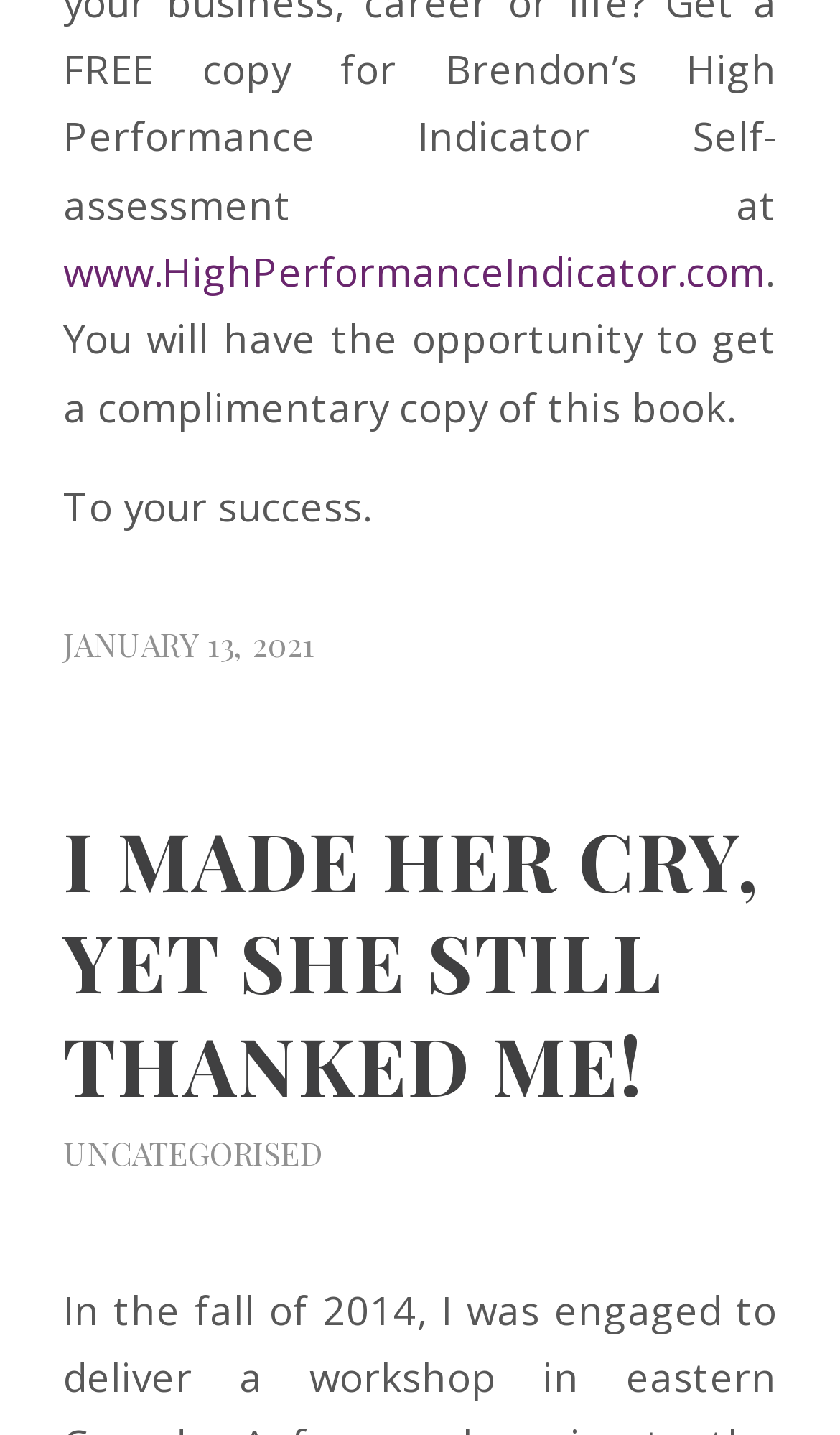Please examine the image and provide a detailed answer to the question: What is the offer mentioned on the webpage?

I read the static text on the webpage, which mentions that 'You will have the opportunity to get a complimentary copy of this book'.